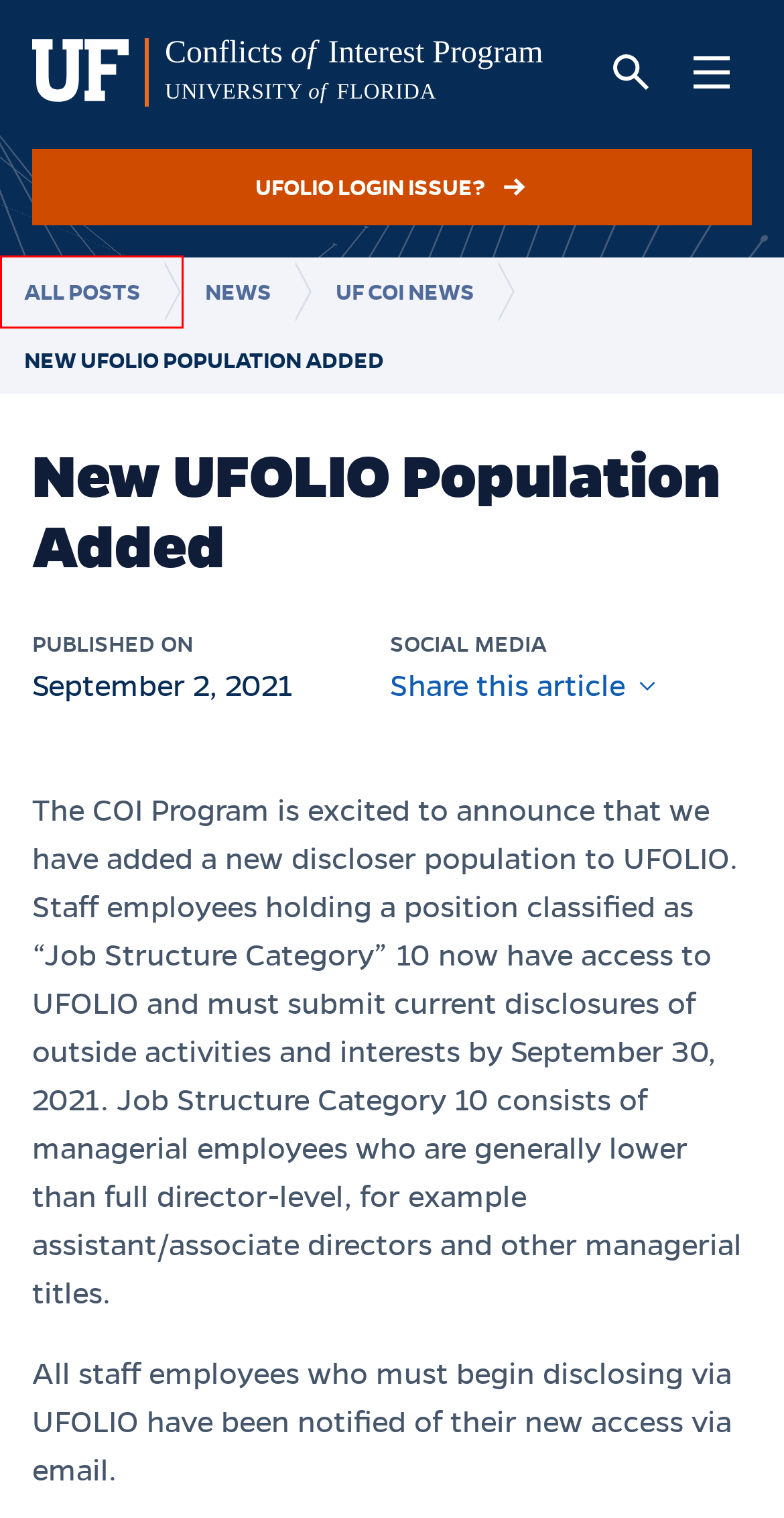Examine the screenshot of a webpage with a red bounding box around a UI element. Select the most accurate webpage description that corresponds to the new page after clicking the highlighted element. Here are the choices:
A. UF COI News »  Conflicts of Interest Program » University of Florida » University of Florida
B. Home | University of Florida
C. News »  Conflicts of Interest Program » University of Florida » University of Florida
D. VPN »  Web Services » UF Health » University of Florida
E. Conflicts of Interest Program » University of Florida » University of Florida
F. Contact the Webmaster »  Web Services » UF Health » University of Florida
G. UFOLIO Login Issues »  Conflicts of Interest Program » University of Florida » University of Florida
H. Information Security – University of Florida

E